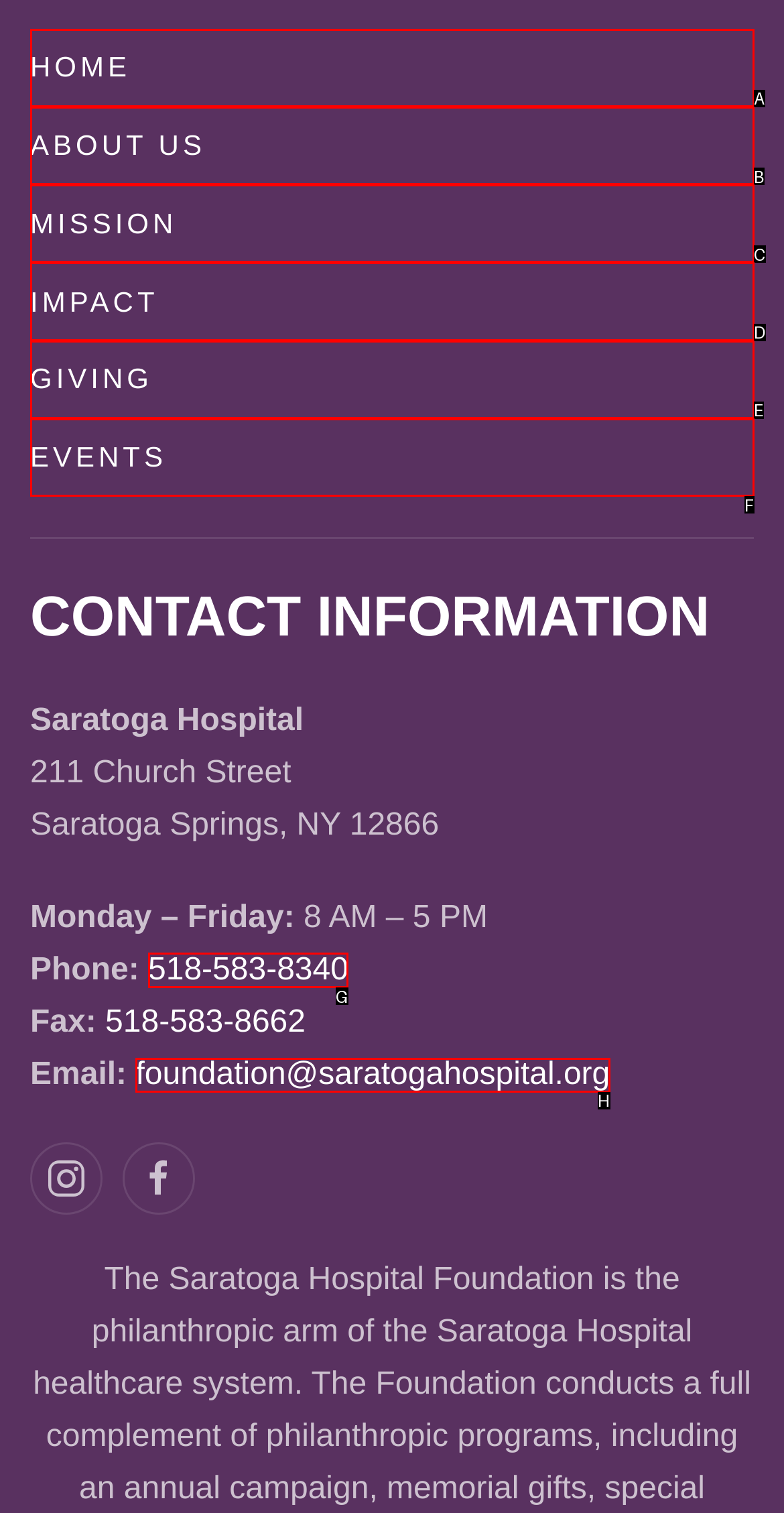Identify the correct letter of the UI element to click for this task: call the hospital
Respond with the letter from the listed options.

G